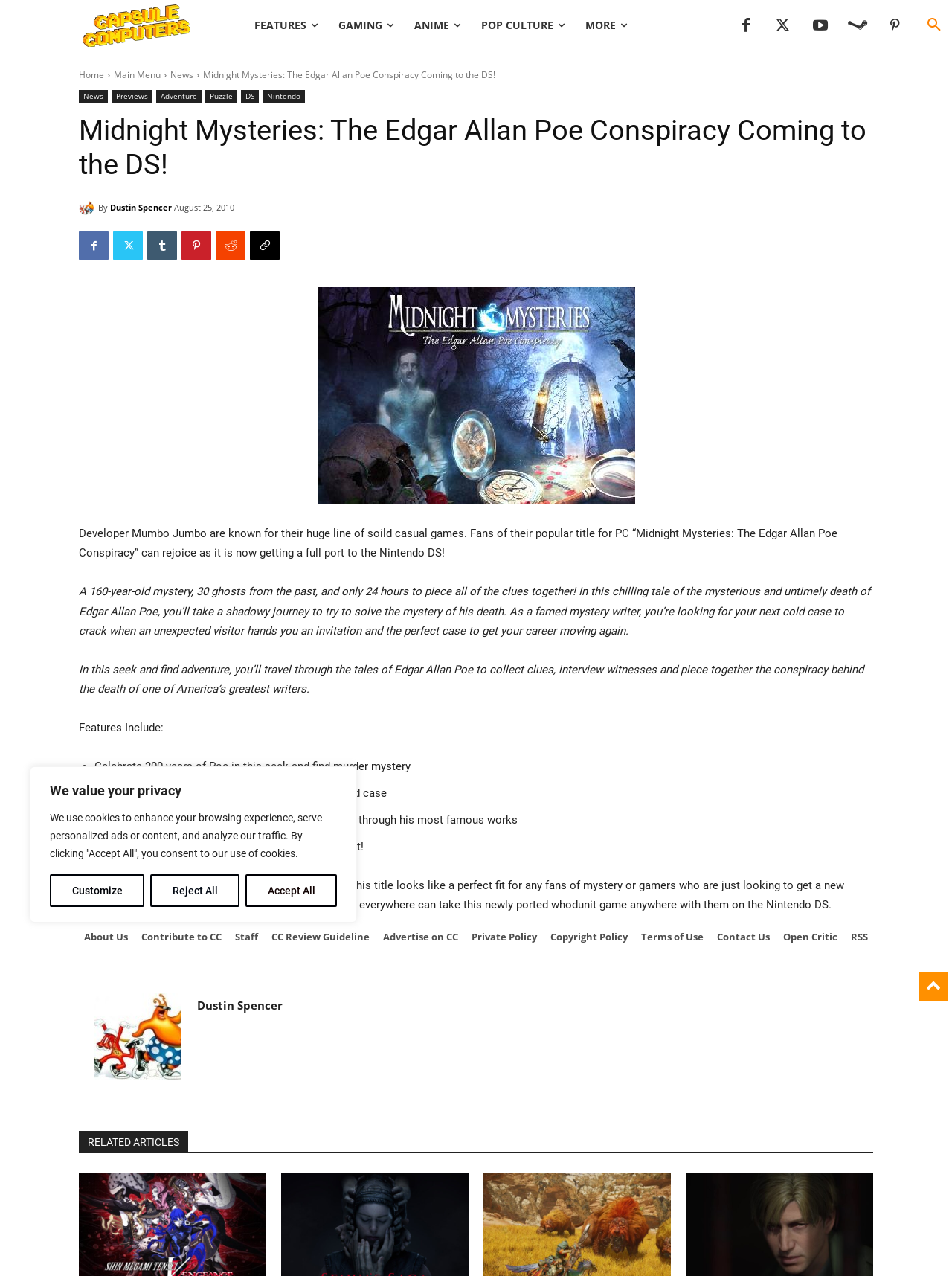Find the bounding box coordinates of the element to click in order to complete this instruction: "View the 'RELATED ARTICLES'". The bounding box coordinates must be four float numbers between 0 and 1, denoted as [left, top, right, bottom].

[0.083, 0.886, 0.917, 0.904]